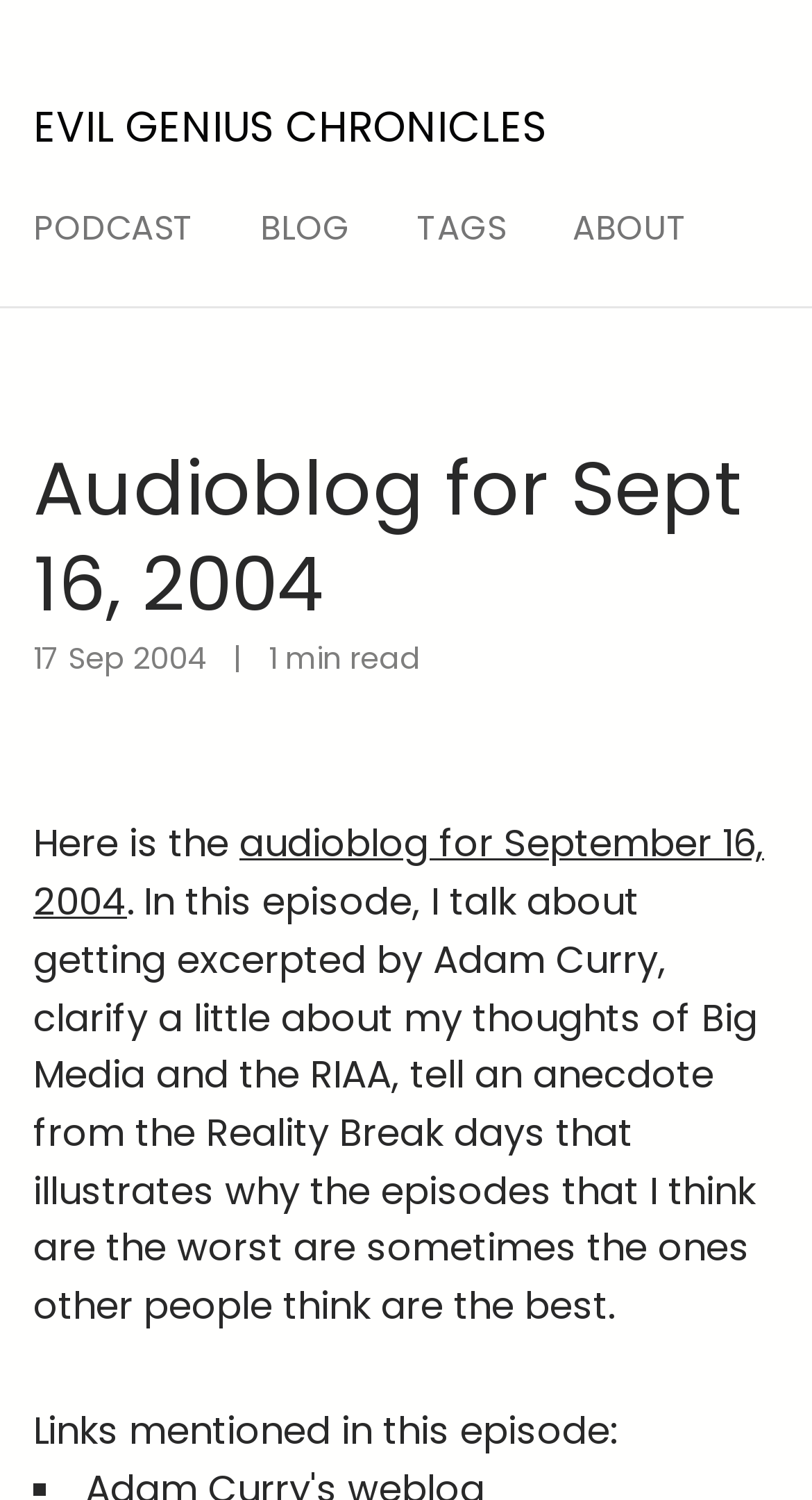Describe the webpage in detail, including text, images, and layout.

The webpage is an audioblog post from September 16, 2004. At the top, there is a large heading "EVIL GENIUS CHRONICLES" with a link to the same title. Below this heading, there are four links aligned horizontally: "PODCAST", "BLOG", "TAGS", and "ABOUT". 

The main content of the audioblog post is located below these links. It starts with a heading "Audioblog for Sept 16, 2004" followed by the date "17 Sep 2004" and a duration "1 min read". The text "Here is the audioblog for September 16, 2004" is followed by a link to the same title. 

The main content of the audioblog post is a paragraph of text that describes the episode, mentioning topics such as being excerpted by Adam Curry, thoughts on Big Media and the RIAA, and an anecdote from the Reality Break days. 

At the bottom of the page, there is a section titled "Links mentioned in this episode:".